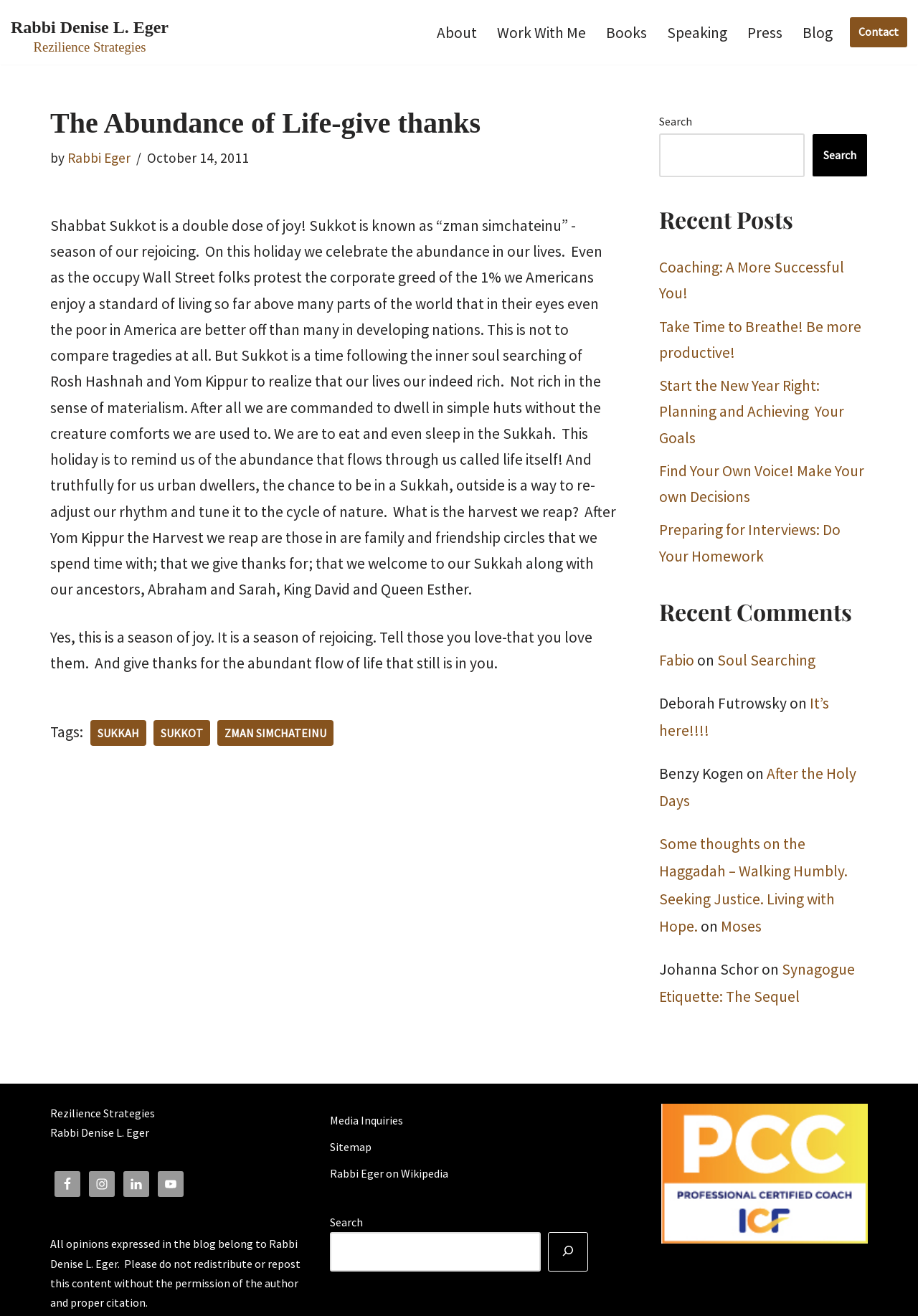What social media platforms can you find links to at the bottom of the webpage?
Please provide a comprehensive answer based on the details in the screenshot.

I found the answer by looking at the bottom of the webpage, where there are links to several social media platforms, including Facebook, Instagram, LinkedIn, and YouTube.